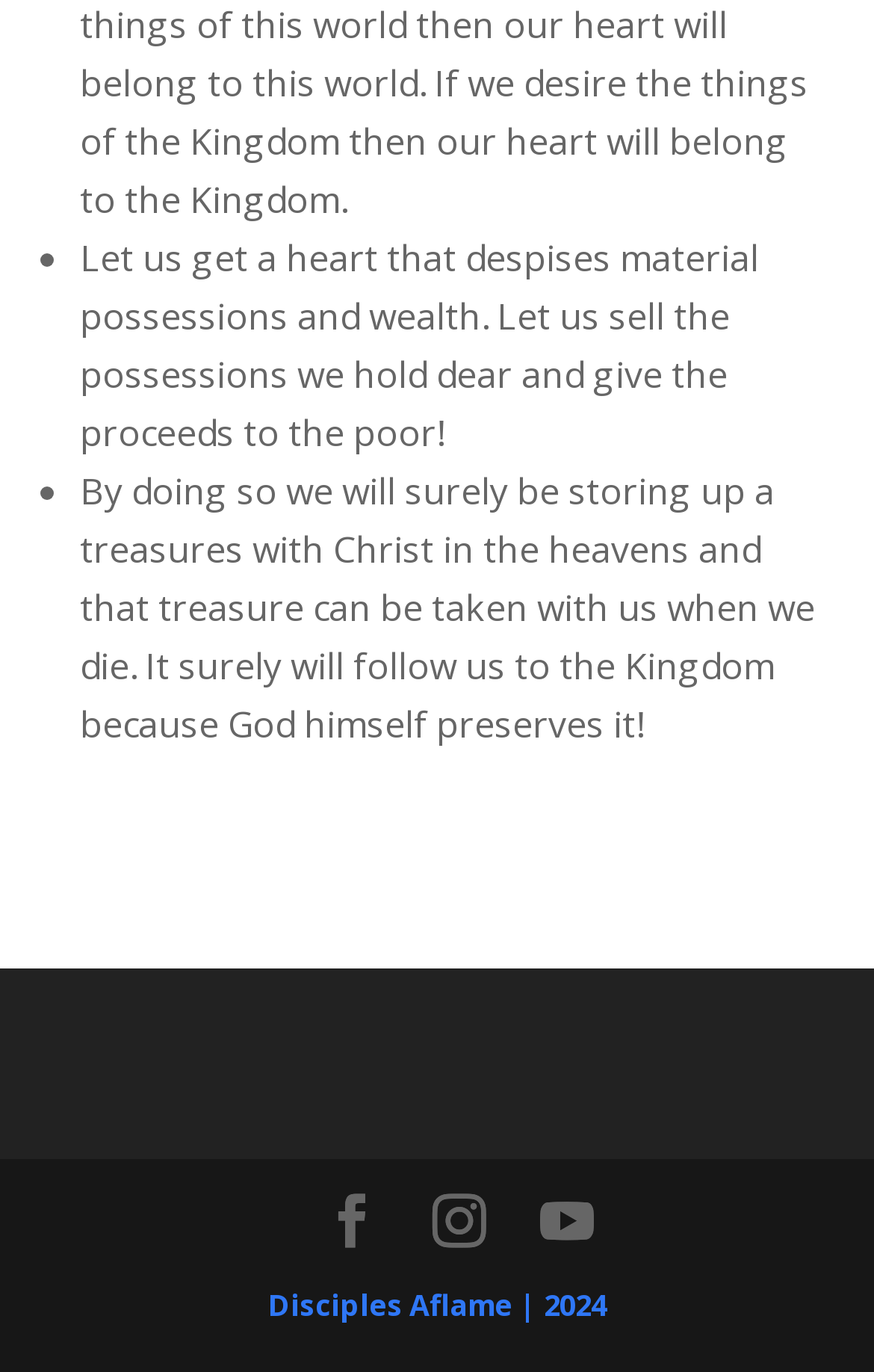Please provide a brief answer to the following inquiry using a single word or phrase:
What is the name of the organization?

Disciples Aflame